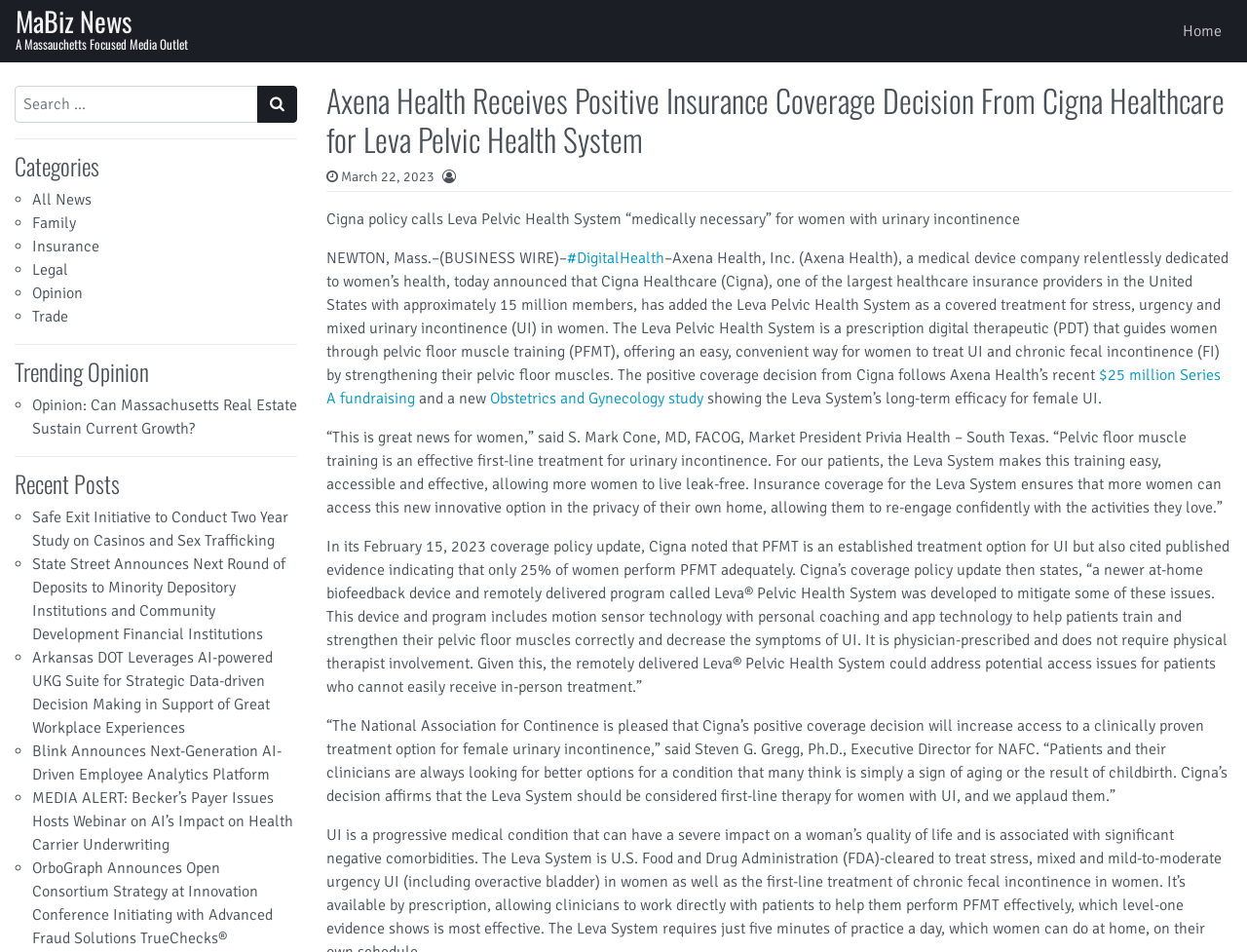Extract the bounding box coordinates of the UI element described by: "aria-label="Search input" name="s" placeholder="Search …"". The coordinates should include four float numbers ranging from 0 to 1, e.g., [left, top, right, bottom].

[0.012, 0.09, 0.207, 0.128]